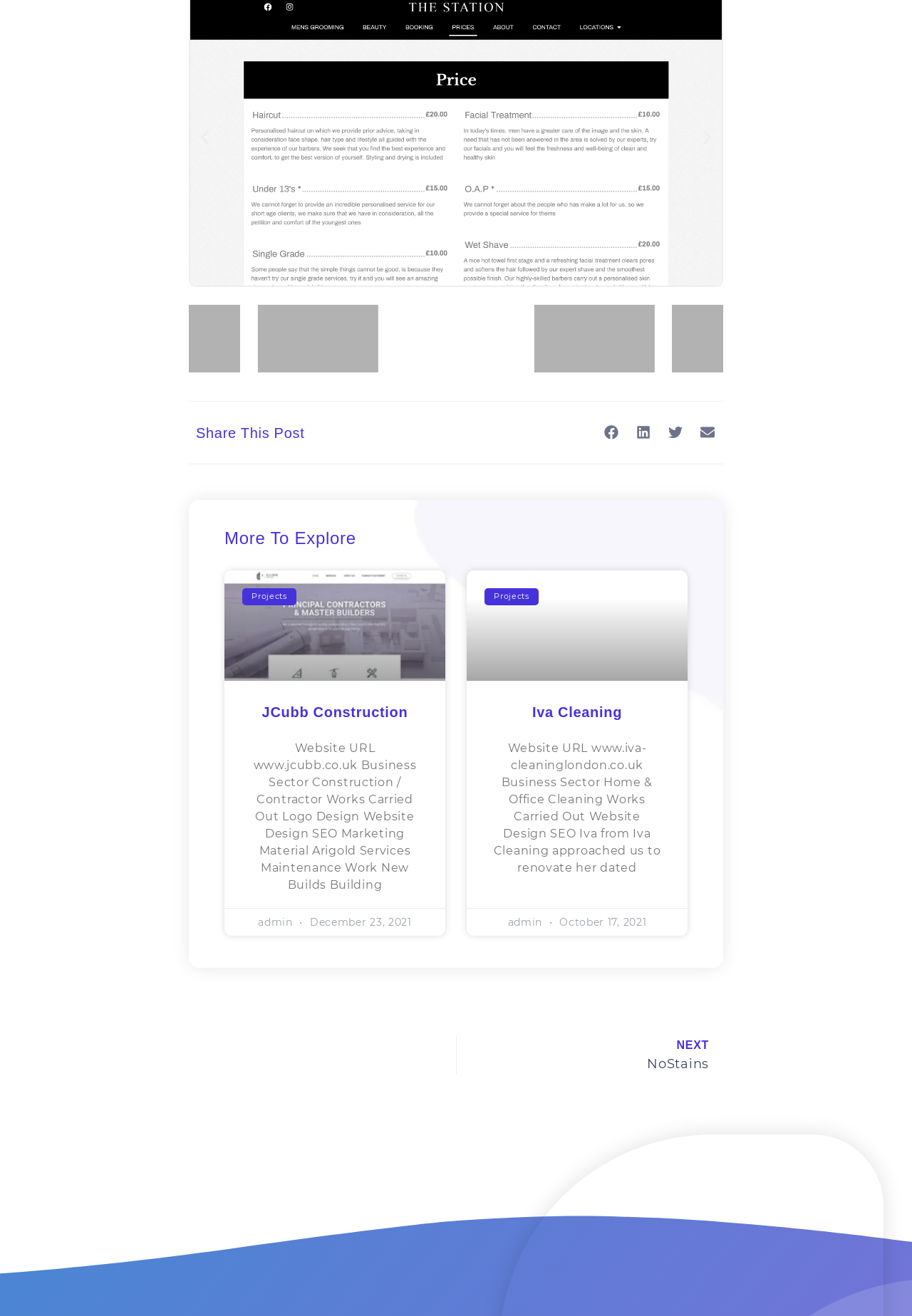What is the purpose of the 'Share This Post' section?
Refer to the screenshot and respond with a concise word or phrase.

To share on social media